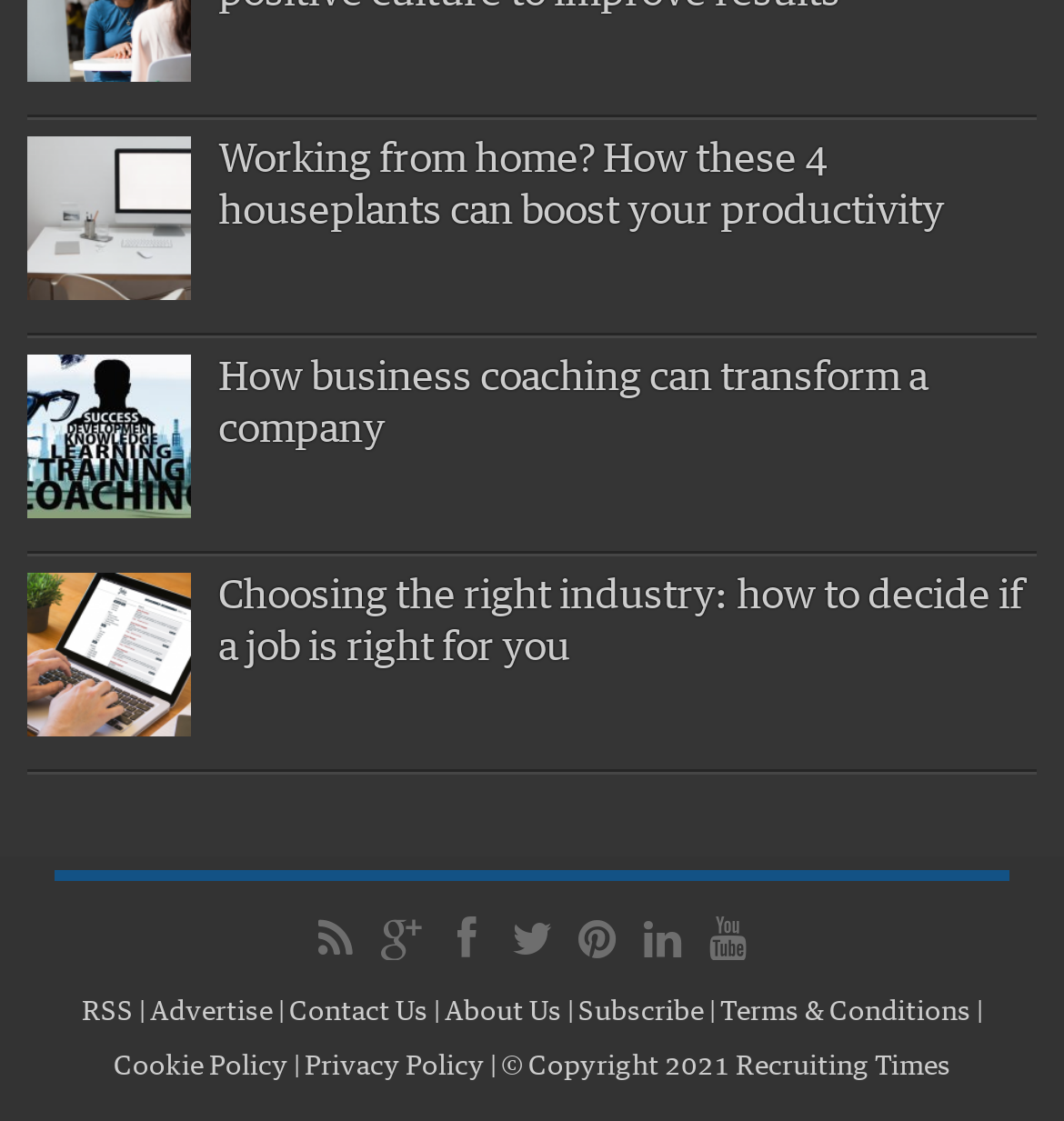Determine the bounding box coordinates of the region I should click to achieve the following instruction: "Subscribe to the newsletter". Ensure the bounding box coordinates are four float numbers between 0 and 1, i.e., [left, top, right, bottom].

[0.544, 0.89, 0.672, 0.915]